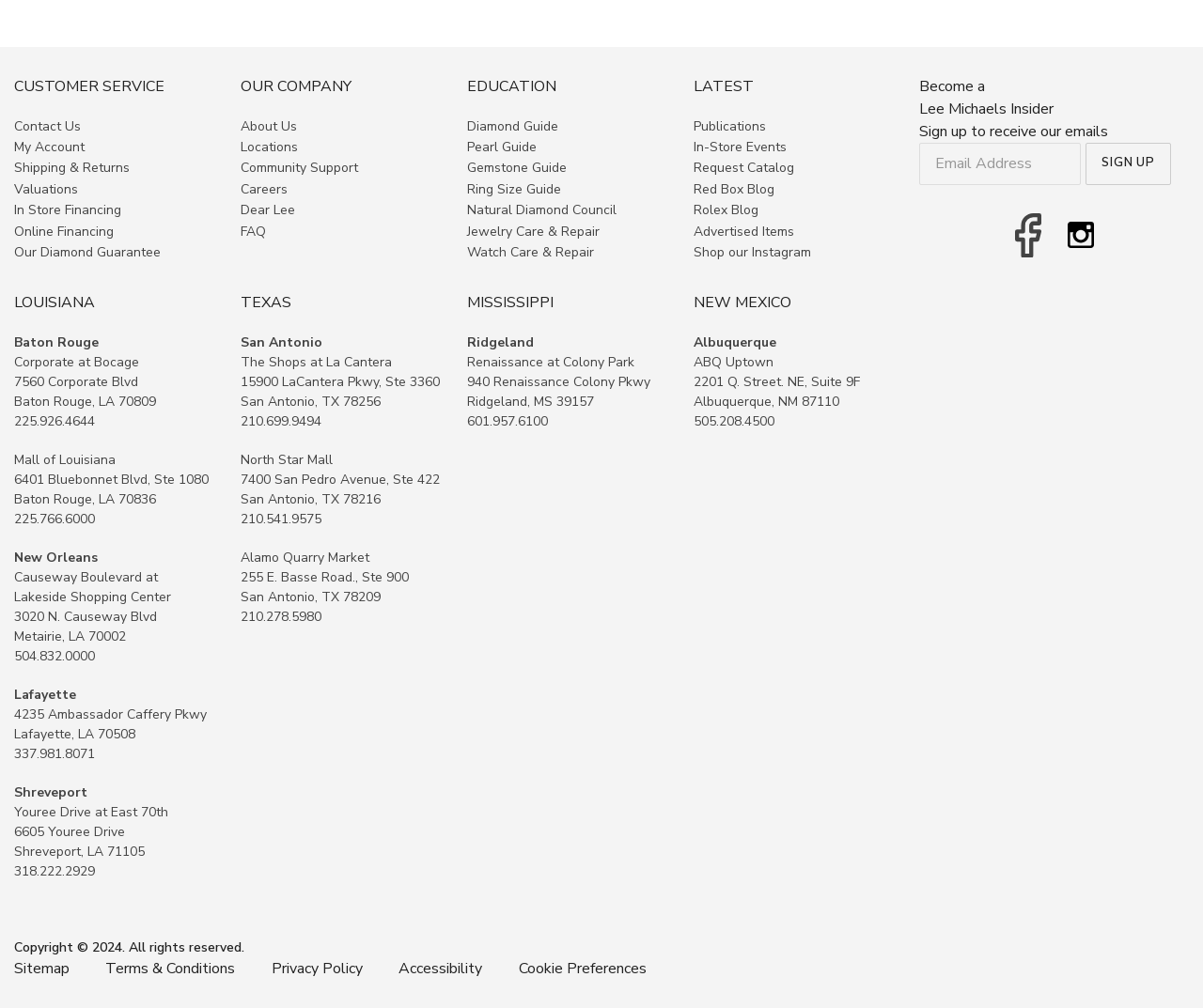What is the purpose of the links under 'OUR COMPANY'?
Please answer the question with a detailed response using the information from the screenshot.

The links under 'OUR COMPANY' are related to learning more about the company, such as 'About Us', 'Locations', and 'Community Support', which suggests that the purpose of these links is to provide information about the company.